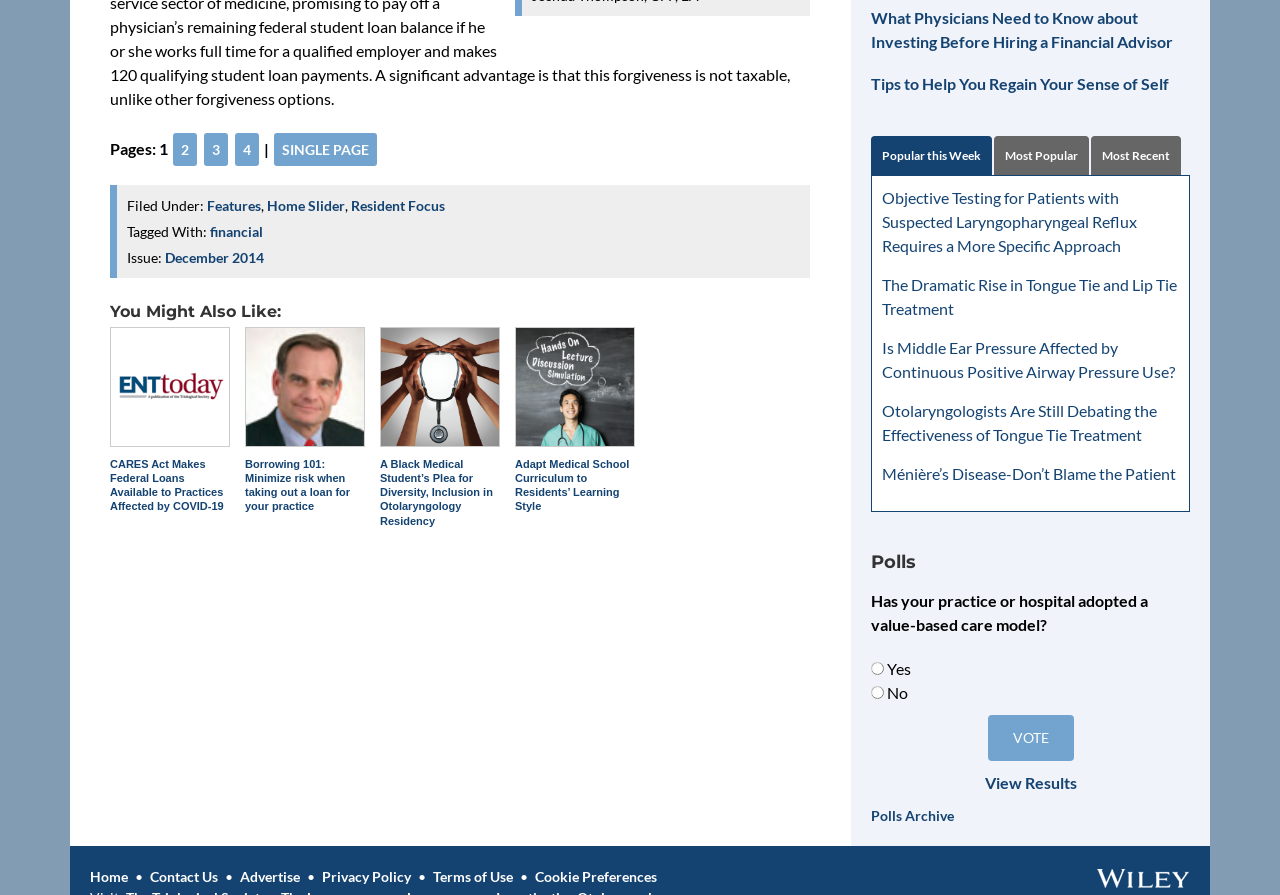How many poll options are available?
Provide a comprehensive and detailed answer to the question.

The poll section shows two radio buttons, one labeled 'Yes' and the other labeled 'No', indicating that there are two poll options available.